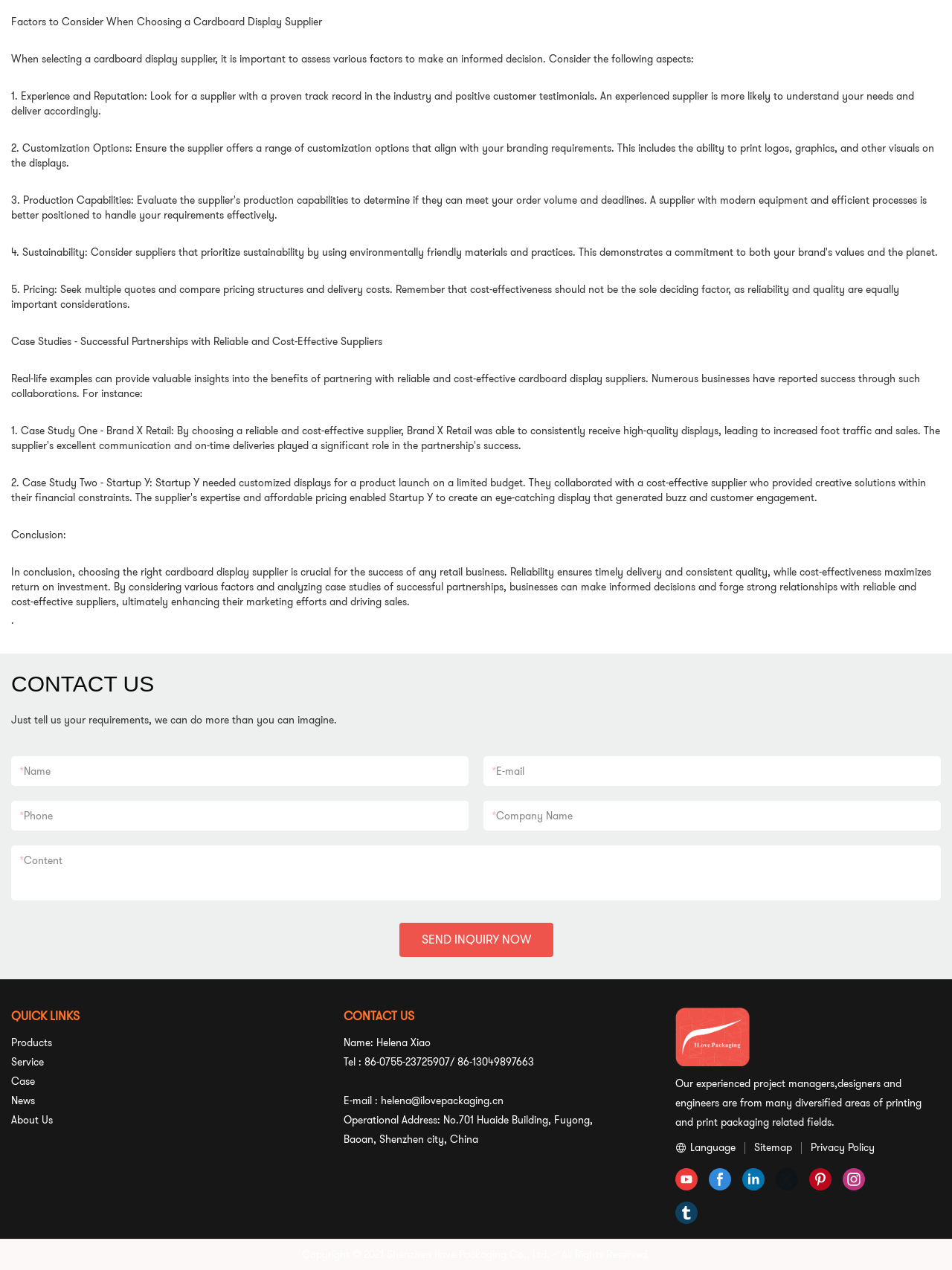Please find the bounding box for the following UI element description. Provide the coordinates in (top-left x, top-left y, bottom-right x, bottom-right y) format, with values between 0 and 1: France

None